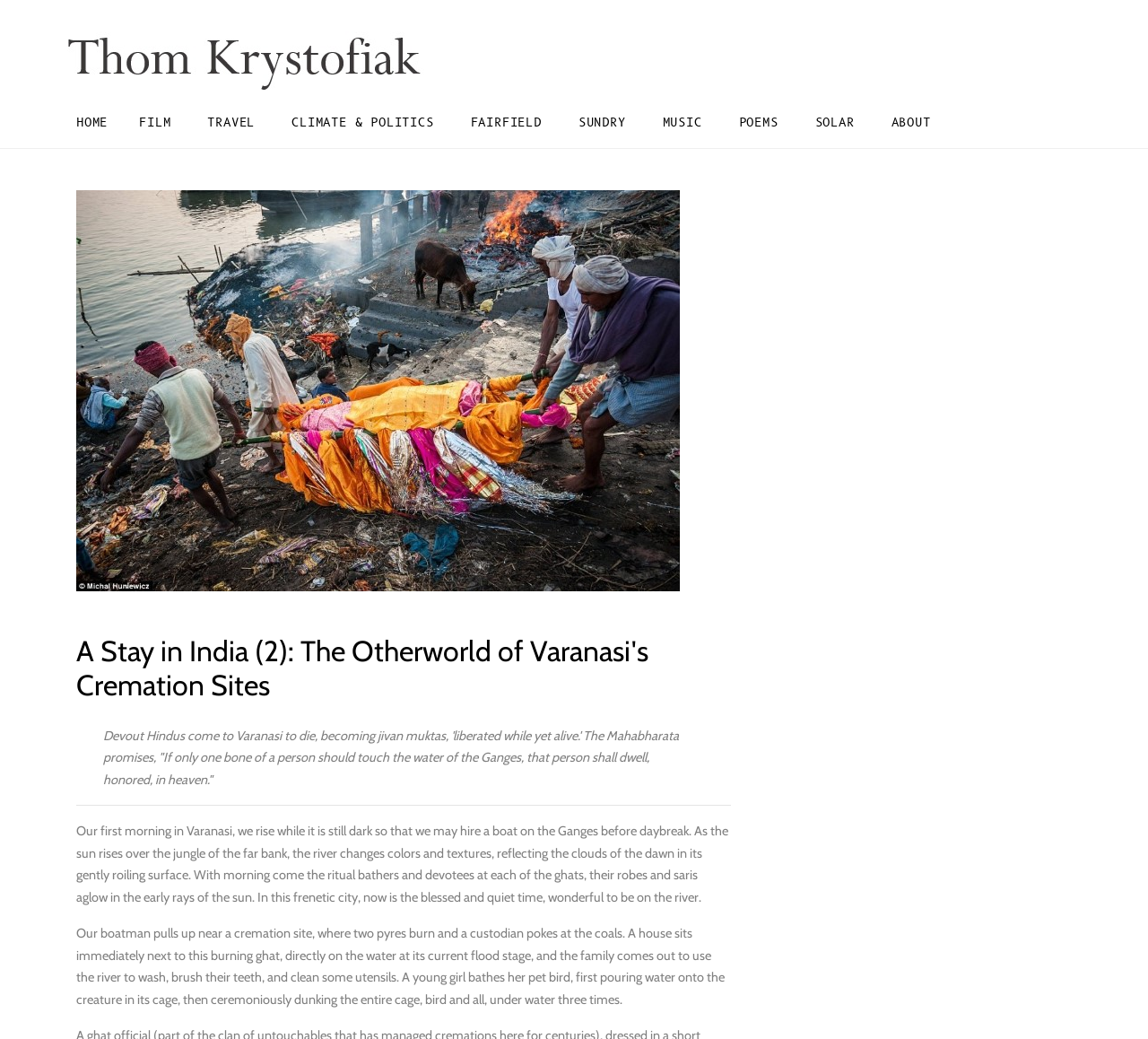Identify the bounding box coordinates of the clickable section necessary to follow the following instruction: "Explore the TRAVEL section". The coordinates should be presented as four float numbers from 0 to 1, i.e., [left, top, right, bottom].

[0.168, 0.103, 0.235, 0.136]